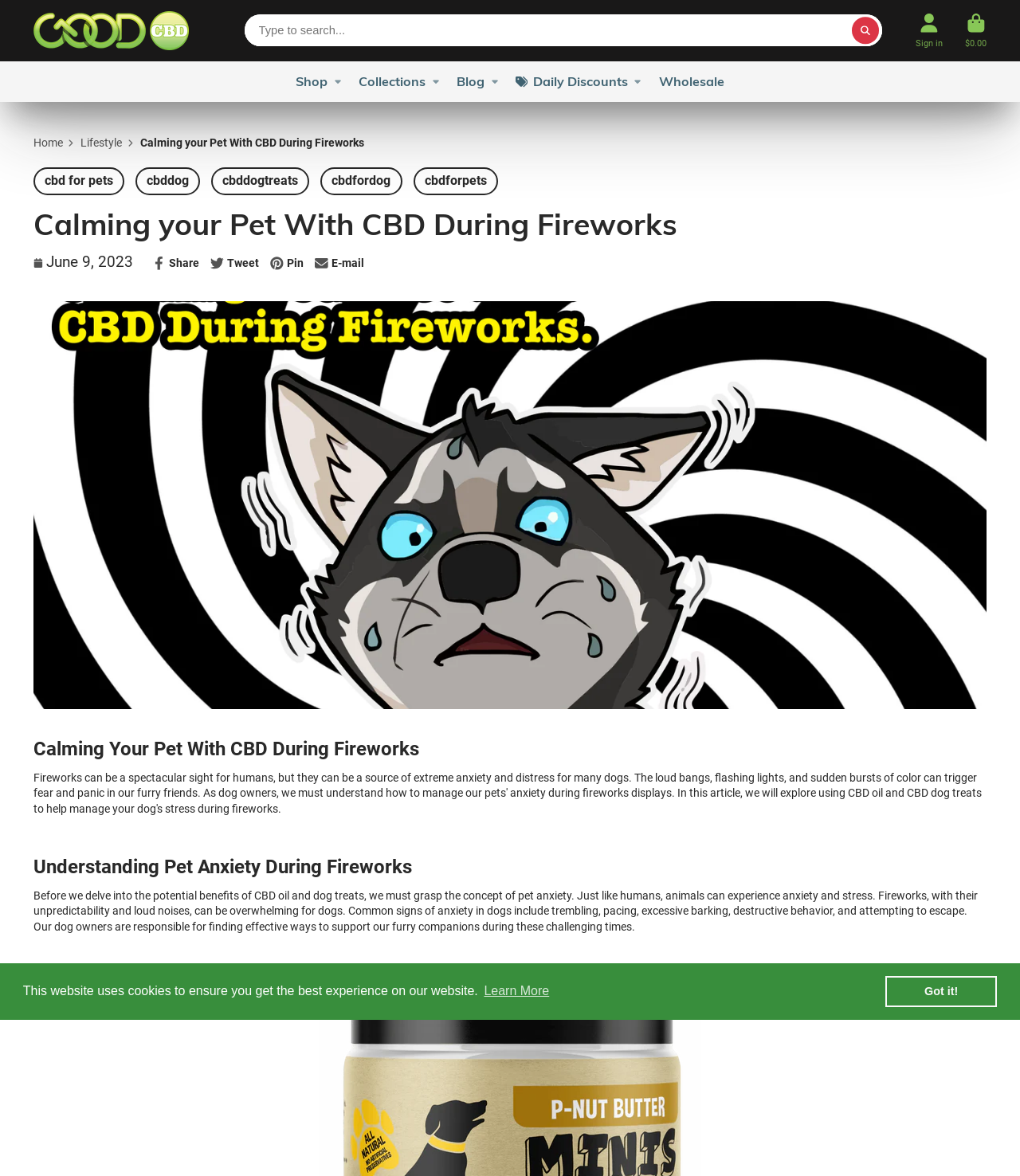Examine the image and give a thorough answer to the following question:
What is the image on the webpage about?

The image on the webpage is related to the main topic of calming pets with CBD during fireworks, although the exact content of the image is not specified, it is likely to be an illustration or a photo that supports the topic.